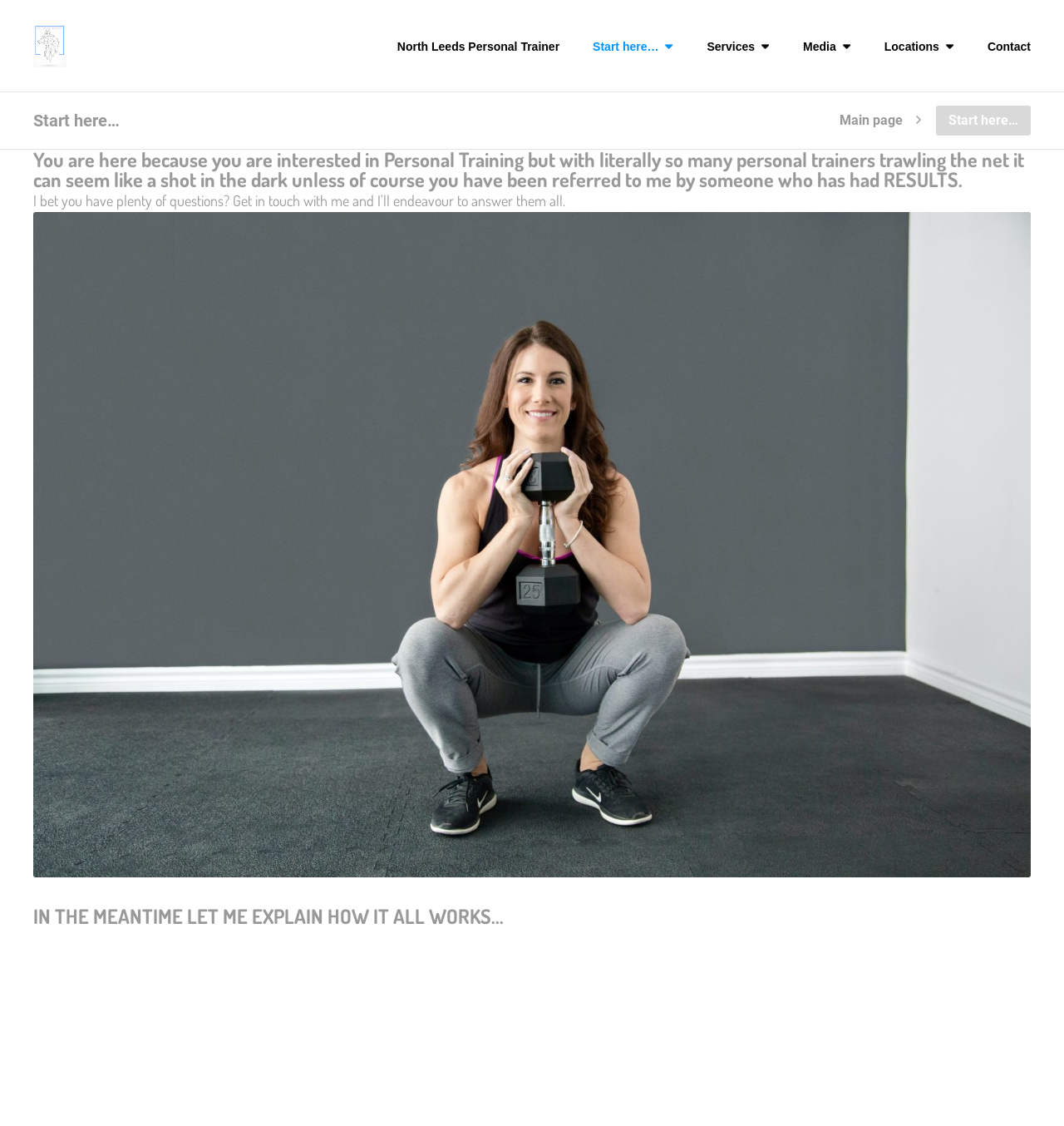Can you look at the image and give a comprehensive answer to the question:
What is the purpose of the webpage?

The purpose of the webpage can be inferred from the links 'Services', 'Media', 'Locations', and 'Contact' which suggest that the webpage is providing personal training services, and the text 'You are here because you are interested in Personal Training...' which confirms this.